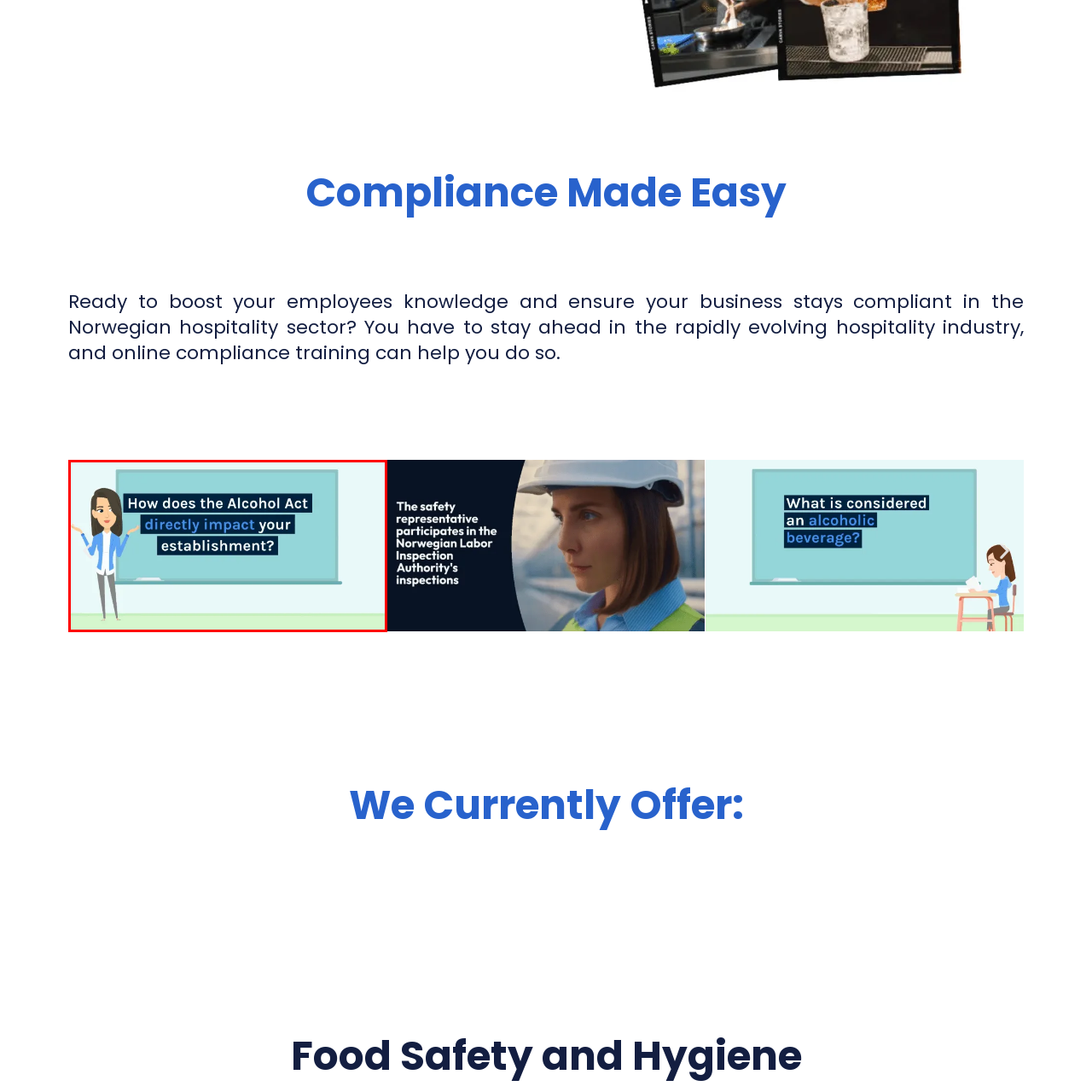Focus on the content within the red bounding box and answer this question using a single word or phrase: What is written on the chalkboard?

A question